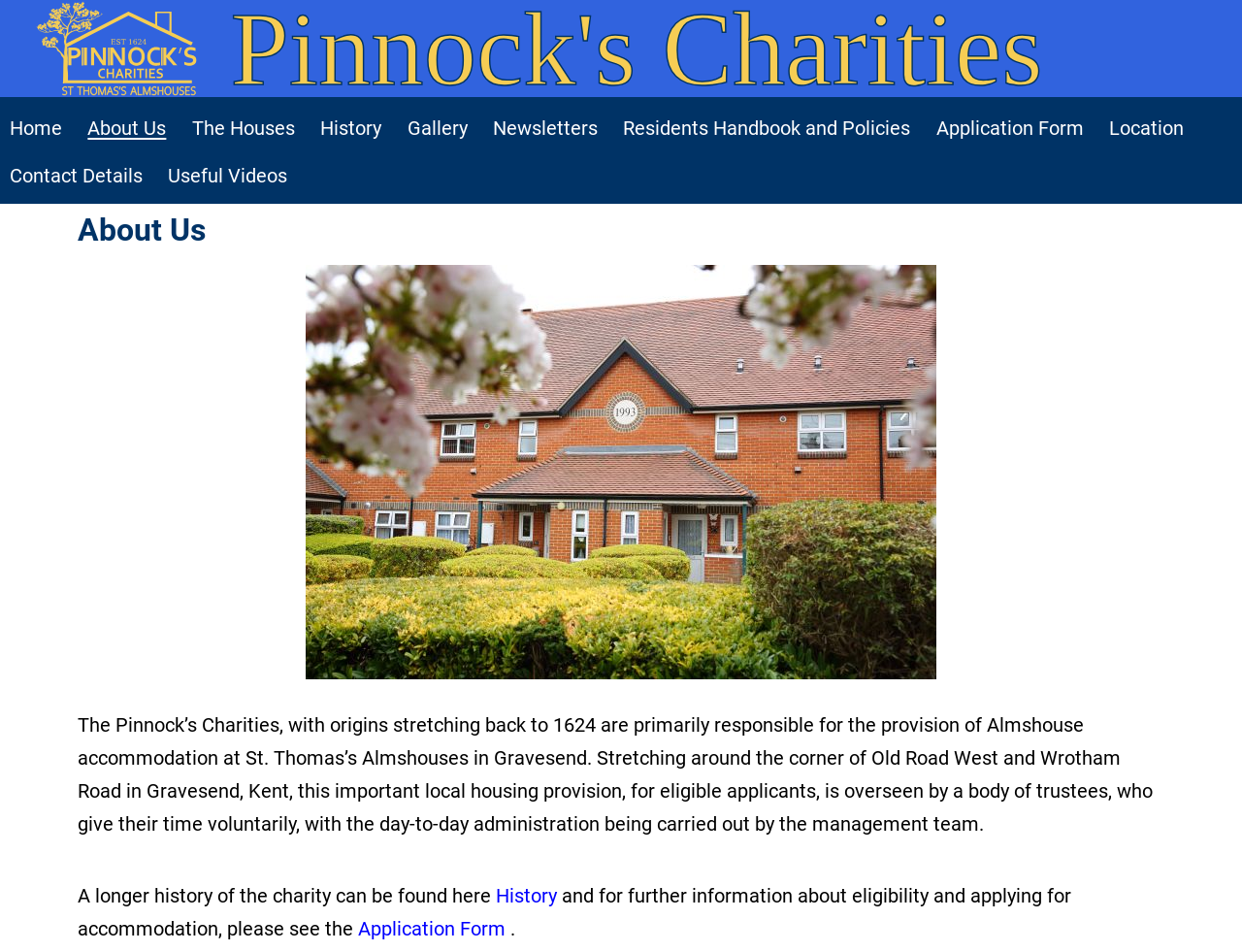Please specify the bounding box coordinates of the area that should be clicked to accomplish the following instruction: "Learn about the houses". The coordinates should consist of four float numbers between 0 and 1, i.e., [left, top, right, bottom].

[0.144, 0.109, 0.248, 0.16]